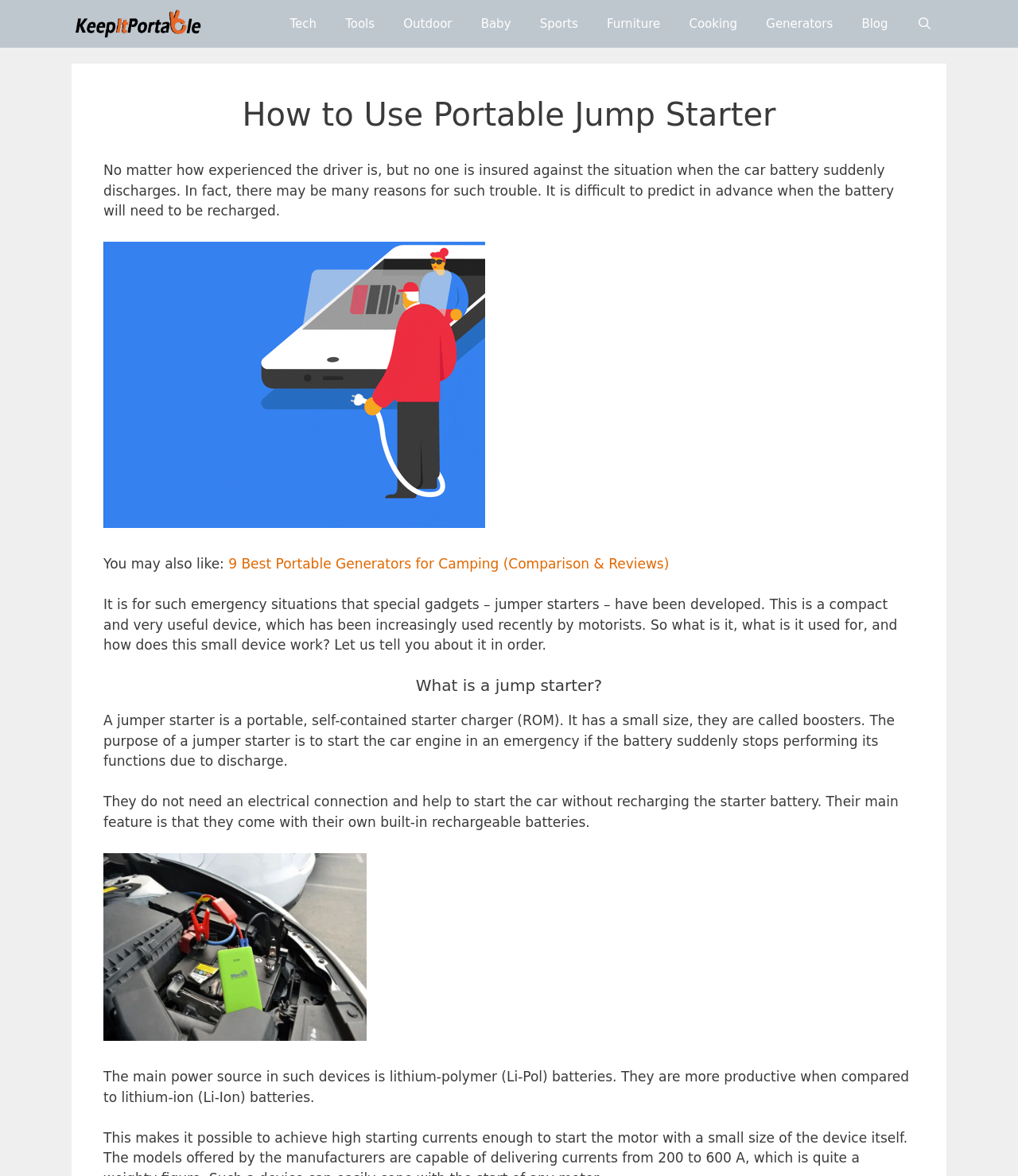Locate the bounding box coordinates of the element that should be clicked to execute the following instruction: "Search using the search bar".

[0.886, 0.0, 0.93, 0.041]